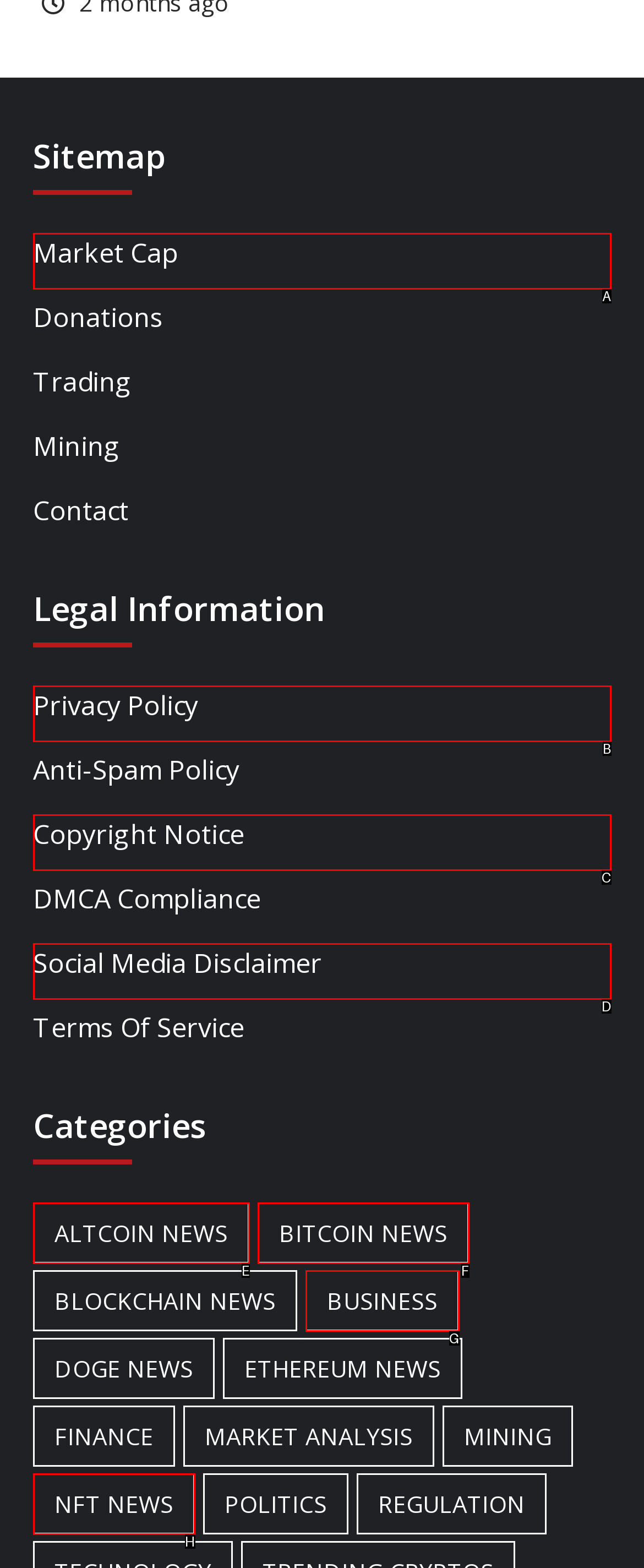Identify the option that corresponds to the description: Social Media Disclaimer. Provide only the letter of the option directly.

D